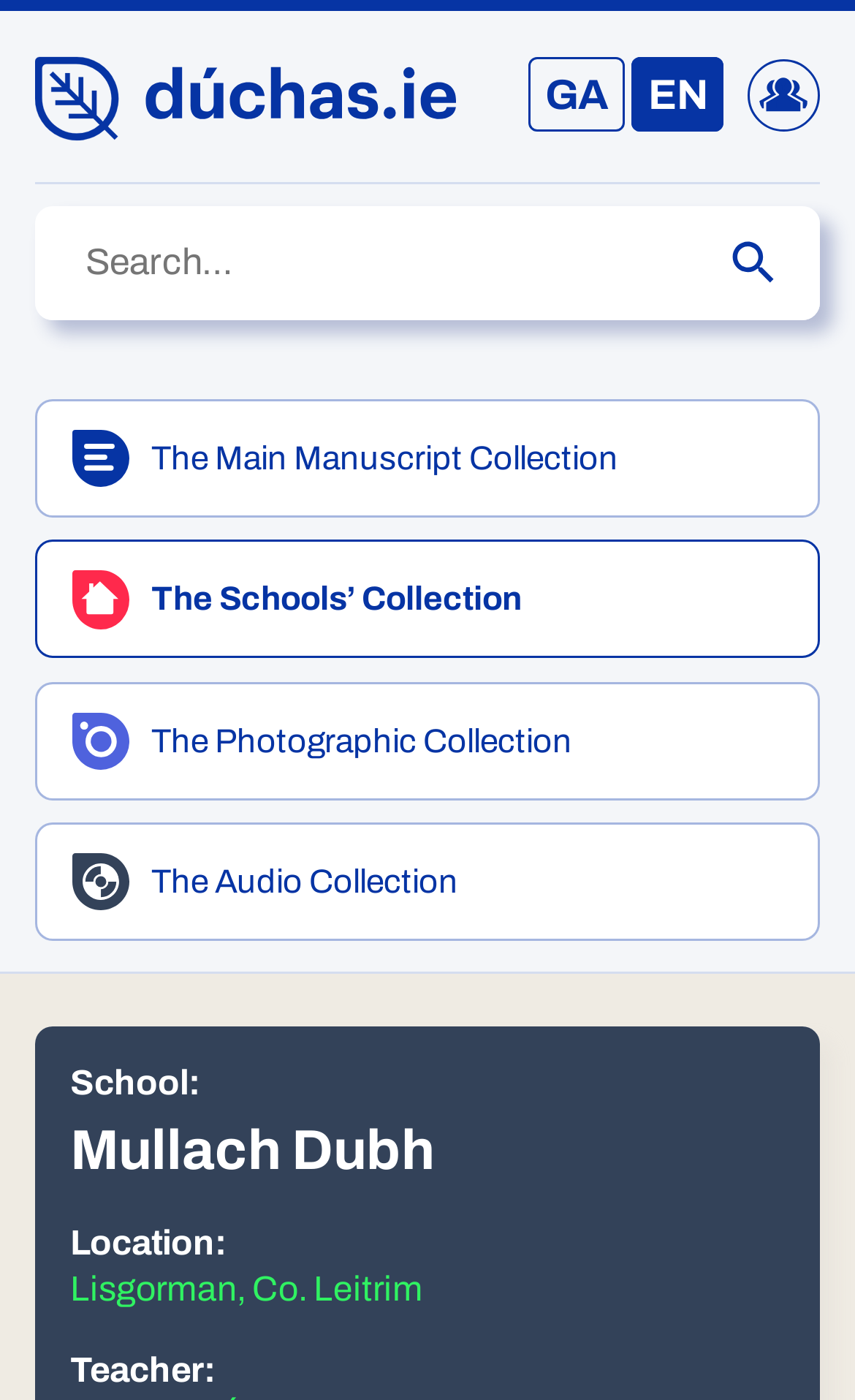Detail the features and information presented on the webpage.

This webpage is a collection of folklore compiled by schoolchildren in Ireland in the 1930s. At the top left, there is a link to "Dúchas" accompanied by an image, and to the right, there are language options "GA" and "EN". Further to the right, there is a link to "Meitheal Dúchas.ie" with an image. 

Below these elements, there is a search bar with a textbox labeled "Search" and a "Submit" button to the right, which has an image on it. 

Below the search bar, there are four links: "The Main Manuscript Collection", "The Schools’ Collection", "The Photographic Collection", and "The Audio Collection". The last link has a heading "School: Mullach Dubh" below it, which is followed by a description list with terms "Location" and "Teacher", each accompanied by a colon and a corresponding detail. The "Location" detail is a link to "Lisgorman, Co. Leitrim".